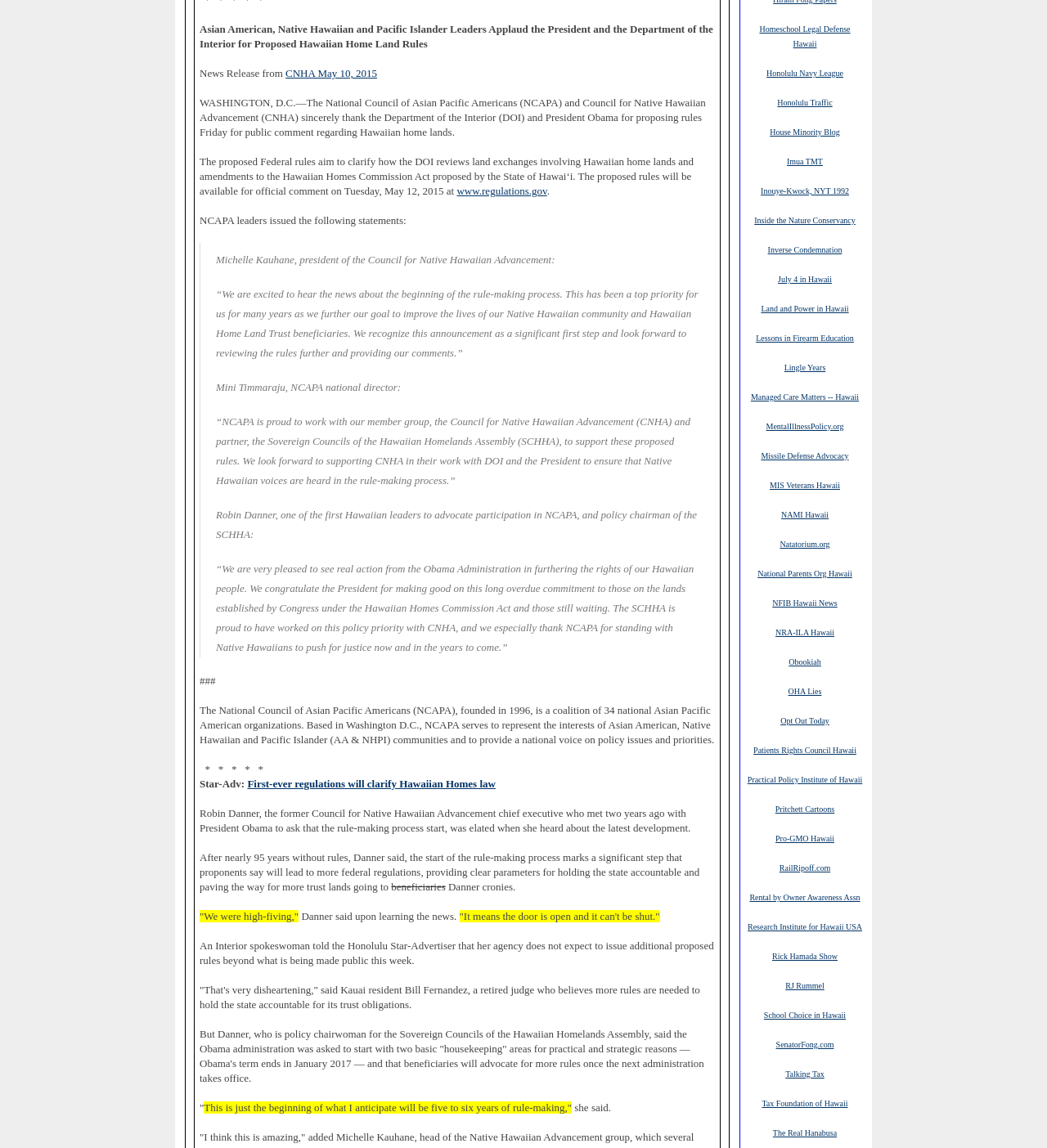Show me the bounding box coordinates of the clickable region to achieve the task as per the instruction: "Read the quote from Michelle Kauhane".

[0.206, 0.251, 0.667, 0.313]